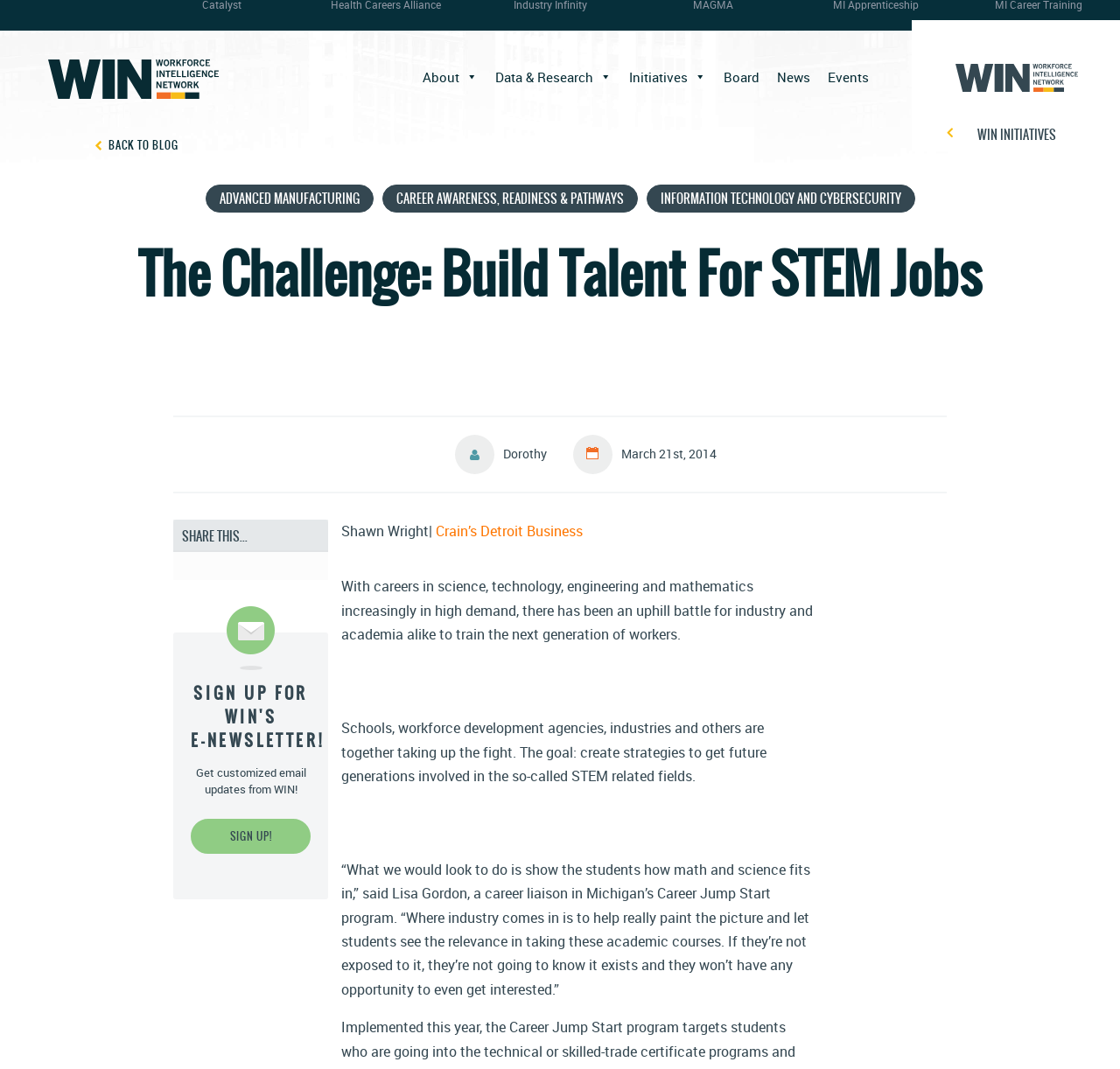What is the name of the program mentioned in the article?
Offer a detailed and full explanation in response to the question.

I found the name of the program by reading the text 'Lisa Gordon, a career liaison in Michigan’s Career Jump Start program...' which suggests that the program mentioned in the article is Career Jump Start.